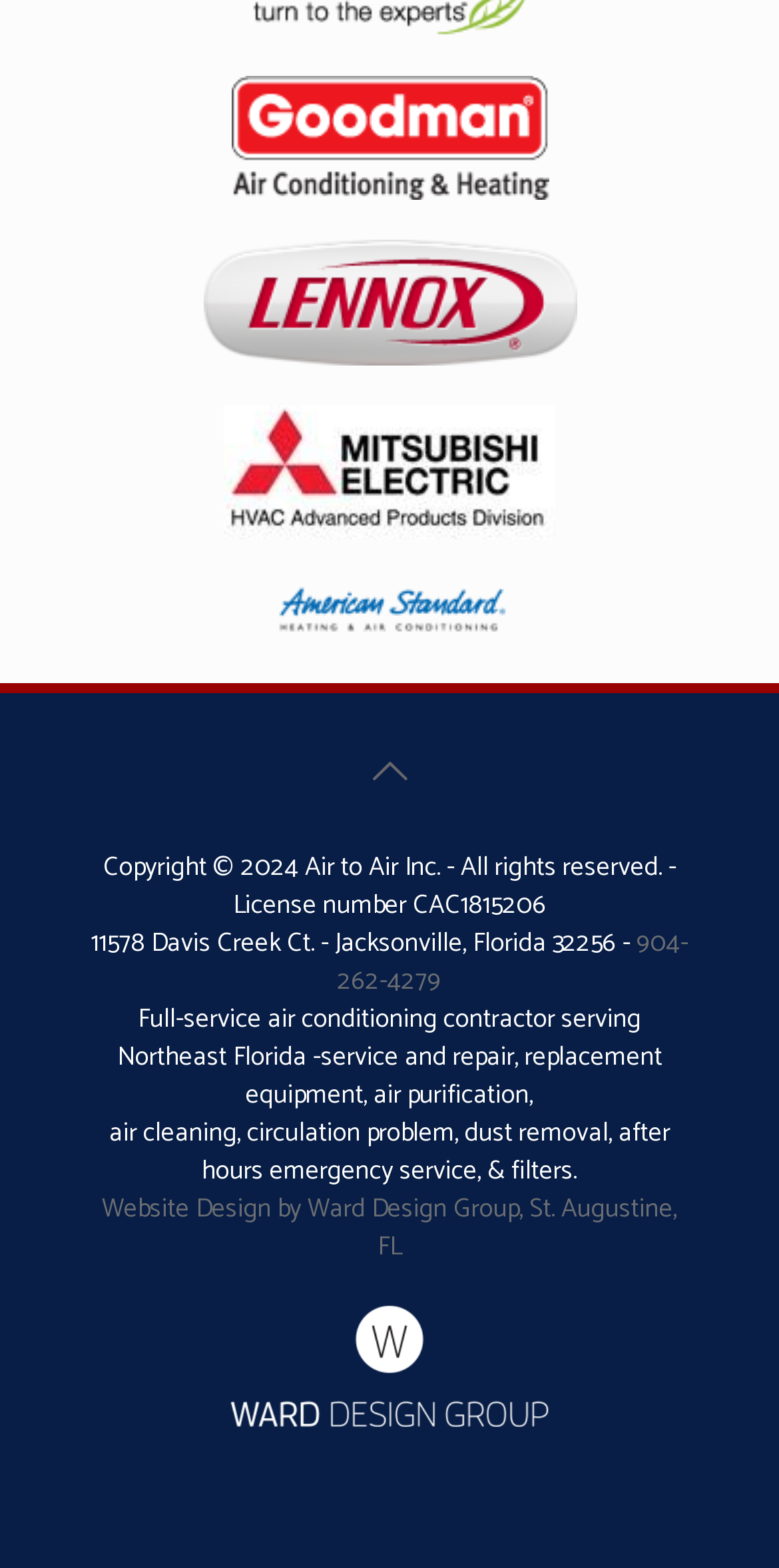What is the company's phone number?
From the image, respond with a single word or phrase.

904-262-4279